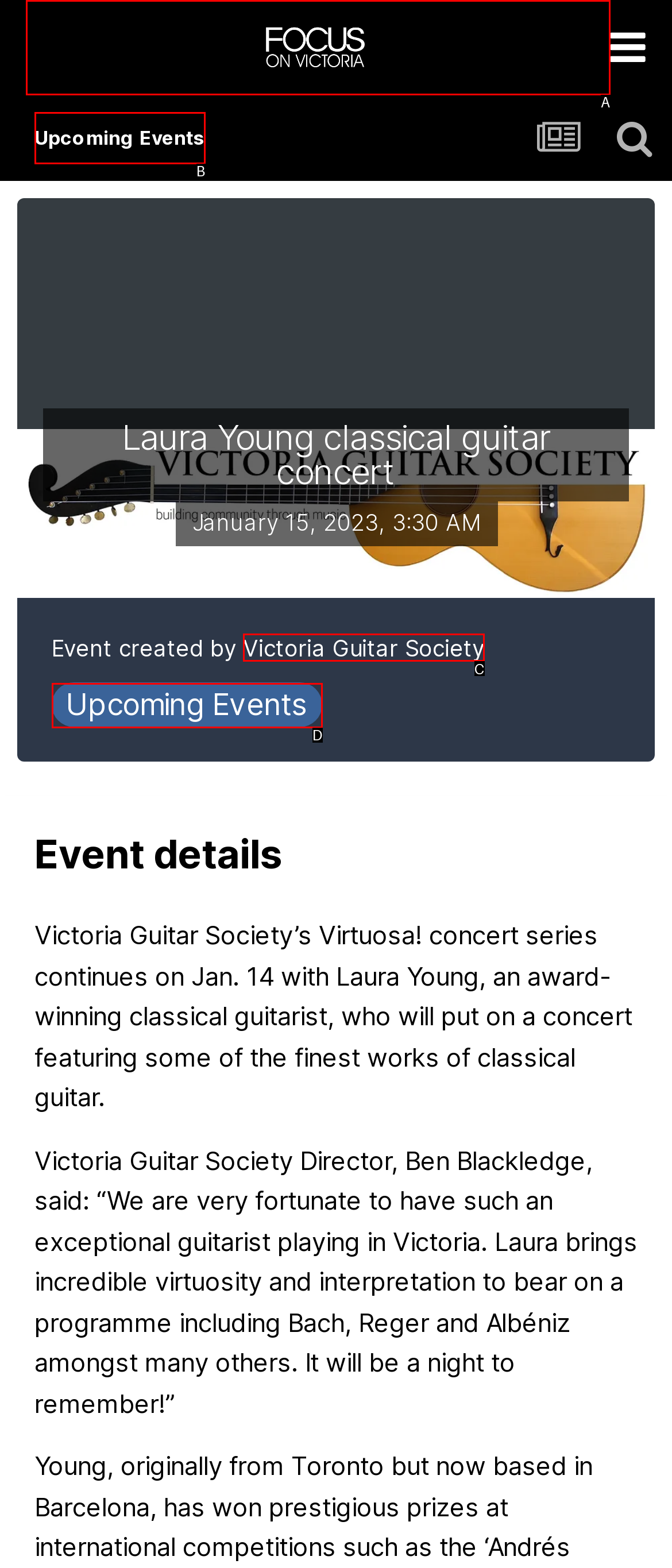Refer to the description: Upcoming Events and choose the option that best fits. Provide the letter of that option directly from the options.

B